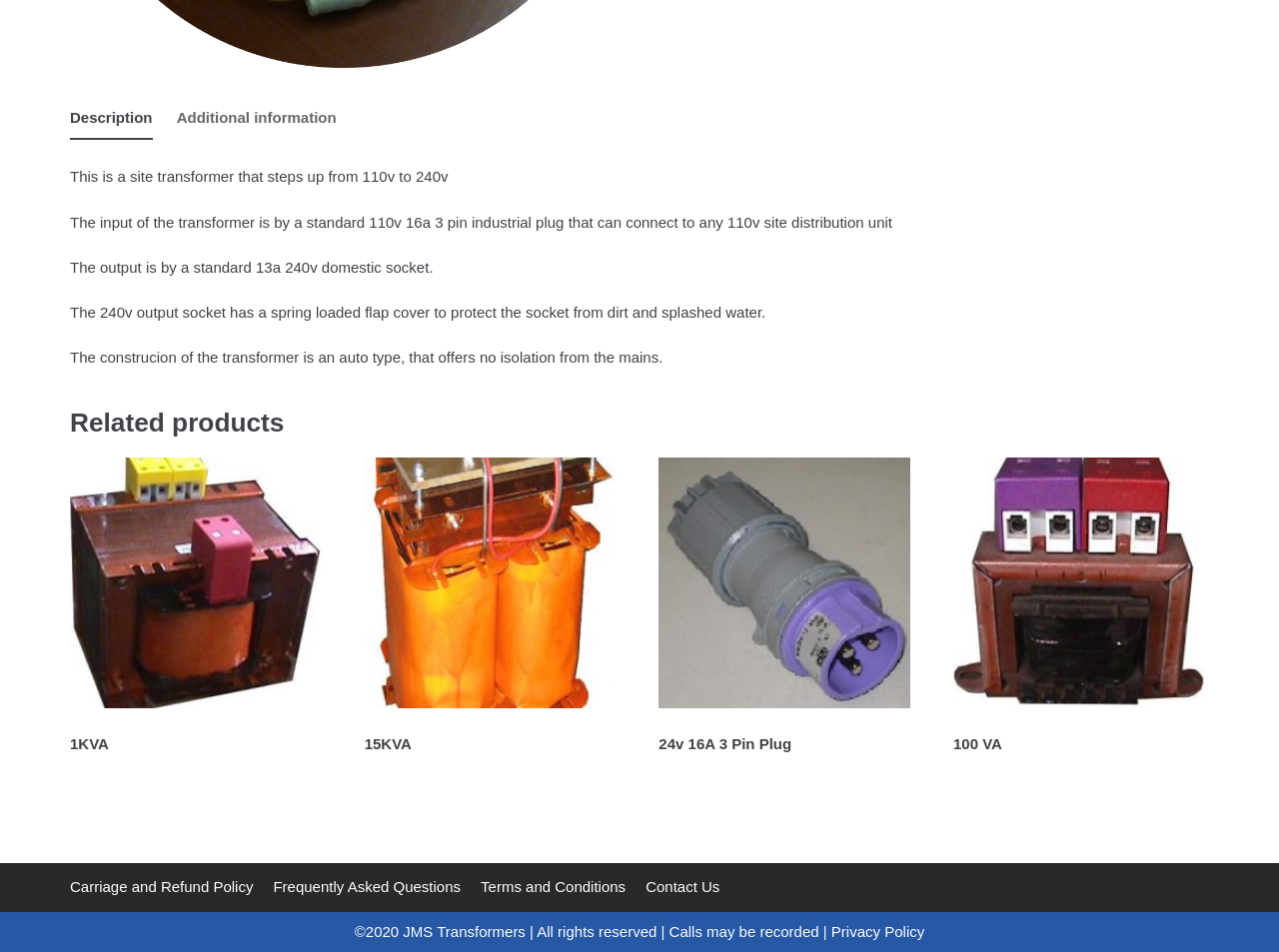Predict the bounding box coordinates for the UI element described as: "Owl Web Hosting Chicago". The coordinates should be four float numbers between 0 and 1, presented as [left, top, right, bottom].

None